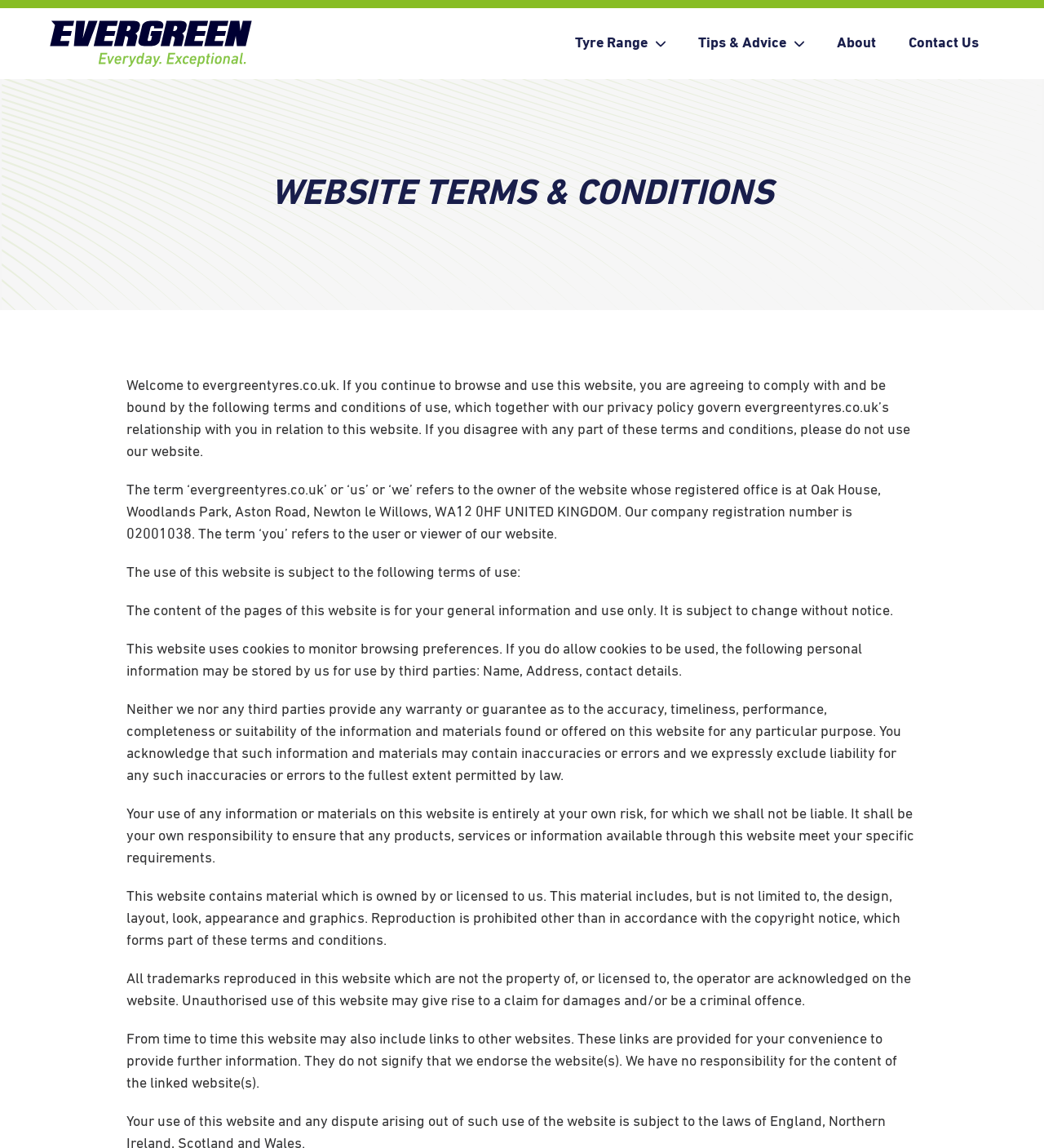Given the webpage screenshot, identify the bounding box of the UI element that matches this description: "Tyre Codes & Sizes".

[0.499, 0.097, 0.681, 0.116]